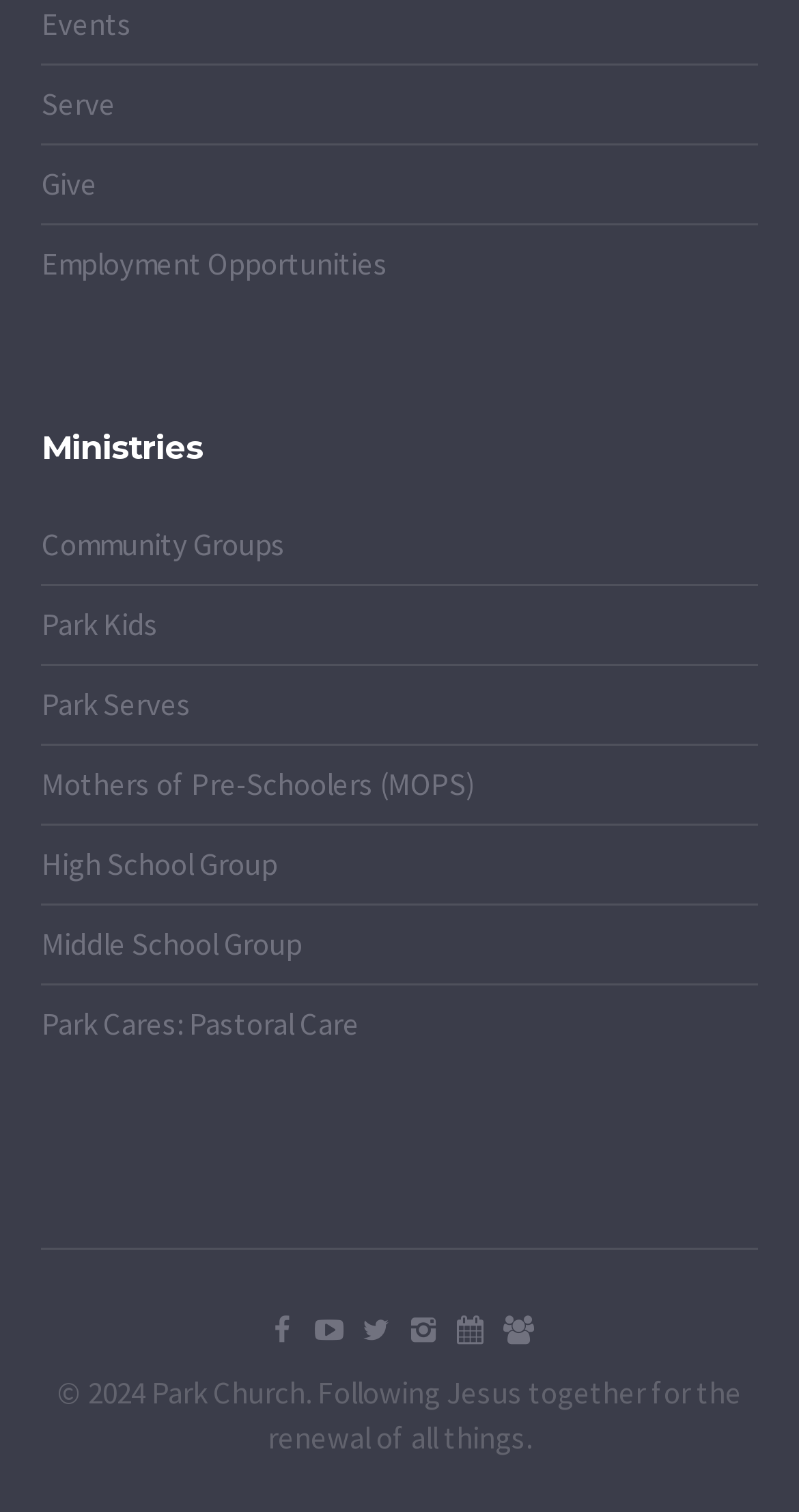Provide a short answer using a single word or phrase for the following question: 
What is the purpose of the 'Park Cares' ministry?

Pastoral Care